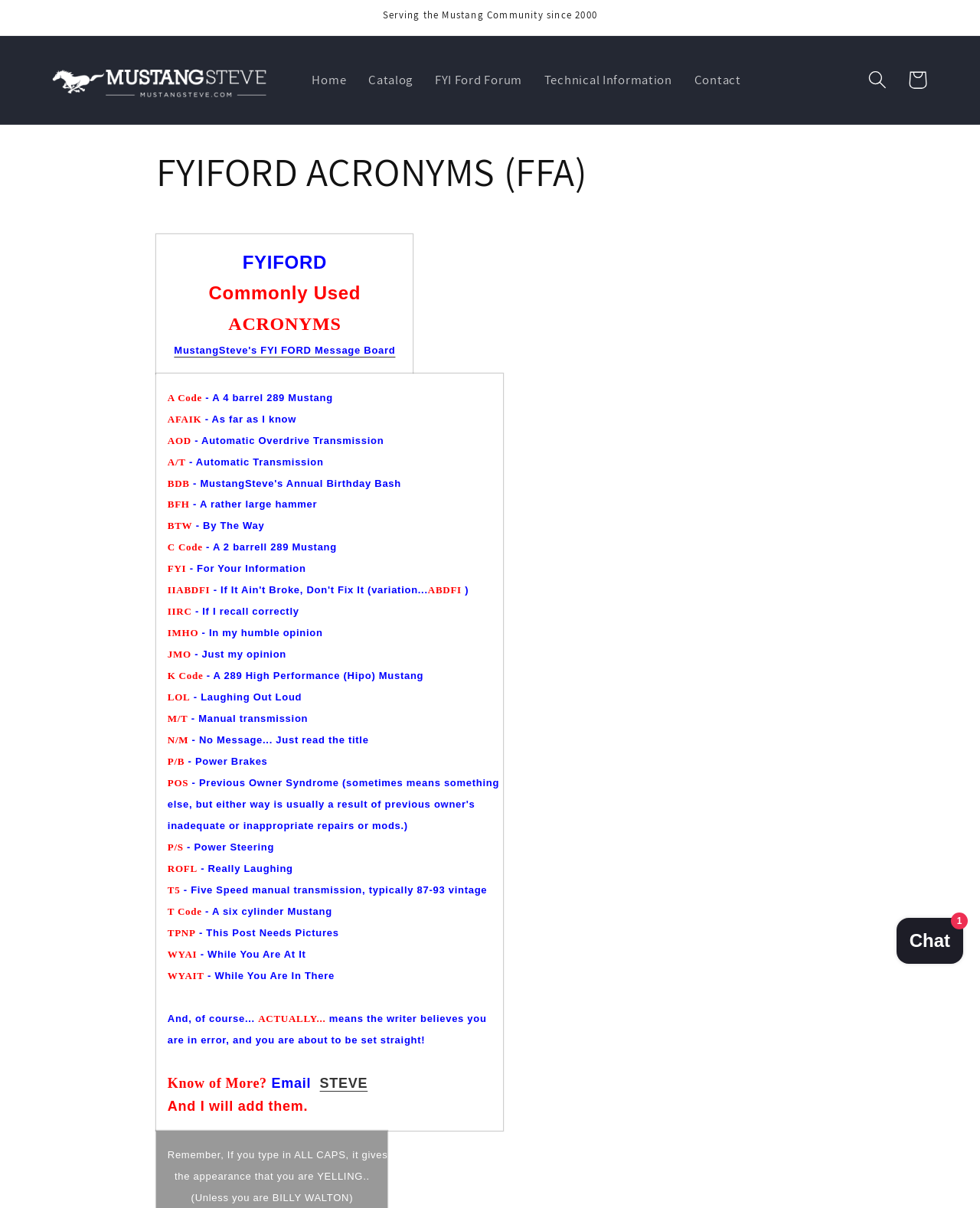Find the bounding box coordinates of the clickable region needed to perform the following instruction: "Click on the 'Home' link". The coordinates should be provided as four float numbers between 0 and 1, i.e., [left, top, right, bottom].

[0.307, 0.05, 0.365, 0.082]